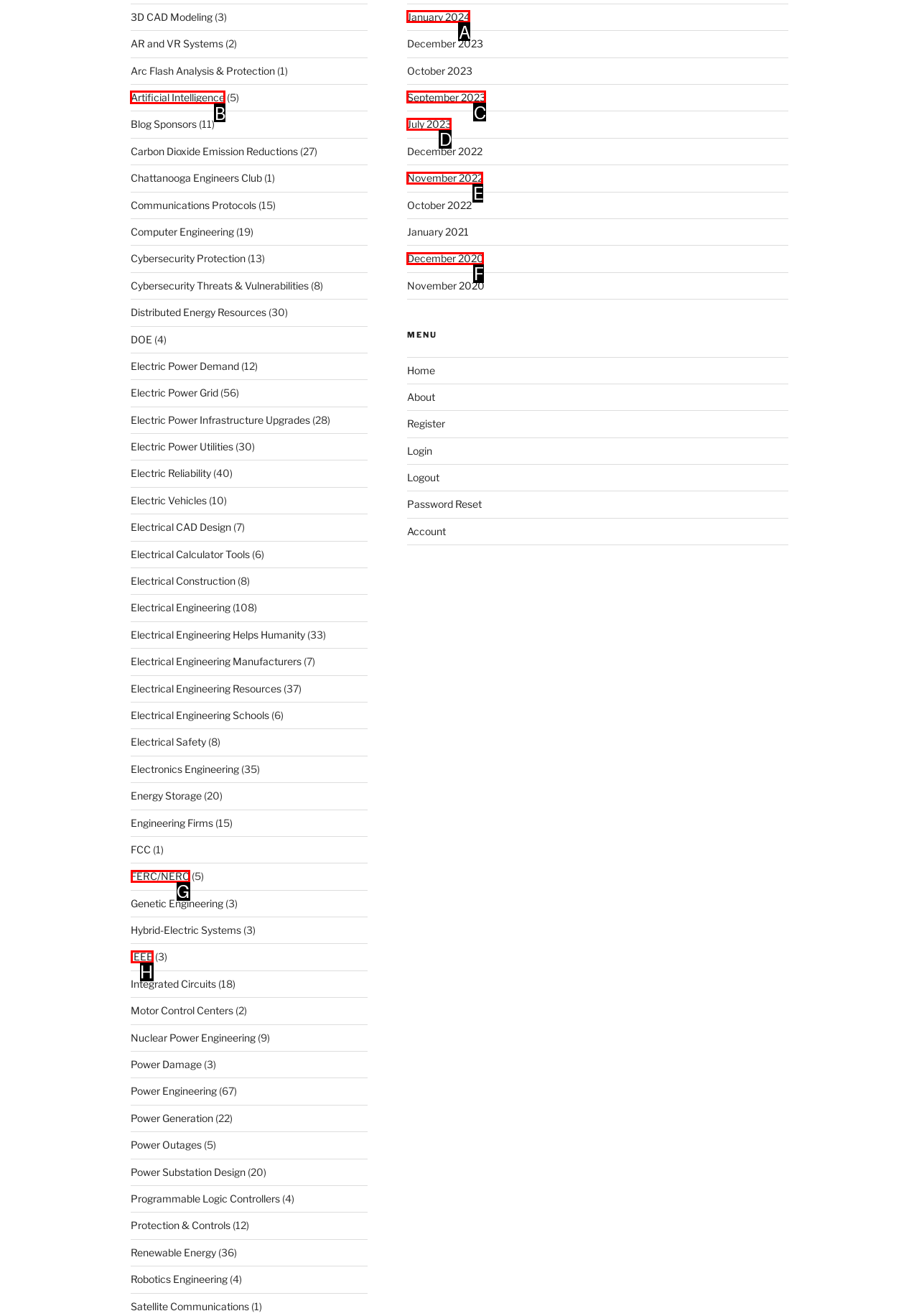Find the option you need to click to complete the following instruction: Visit Artificial Intelligence page
Answer with the corresponding letter from the choices given directly.

B